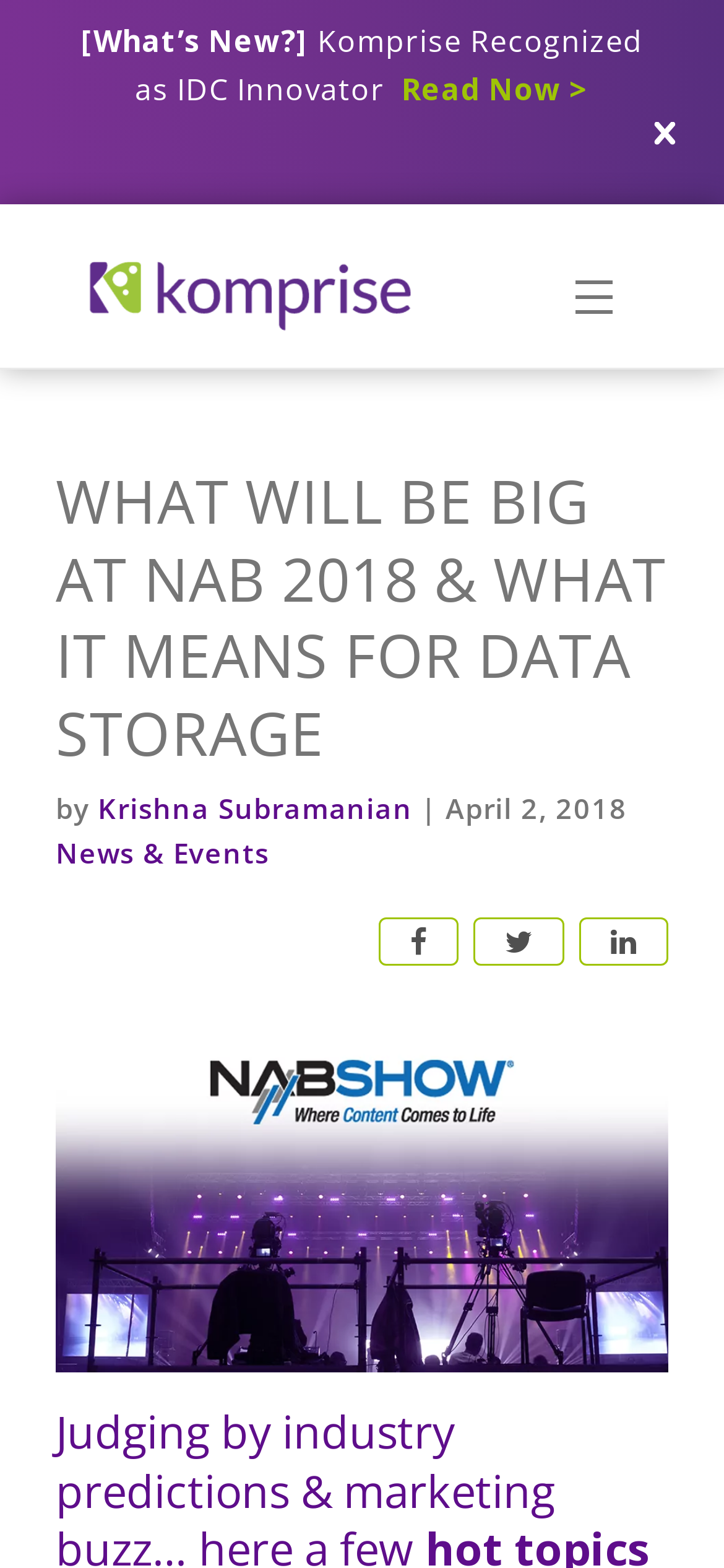Provide a one-word or brief phrase answer to the question:
What is the name of the company mentioned on this webpage?

Komprise